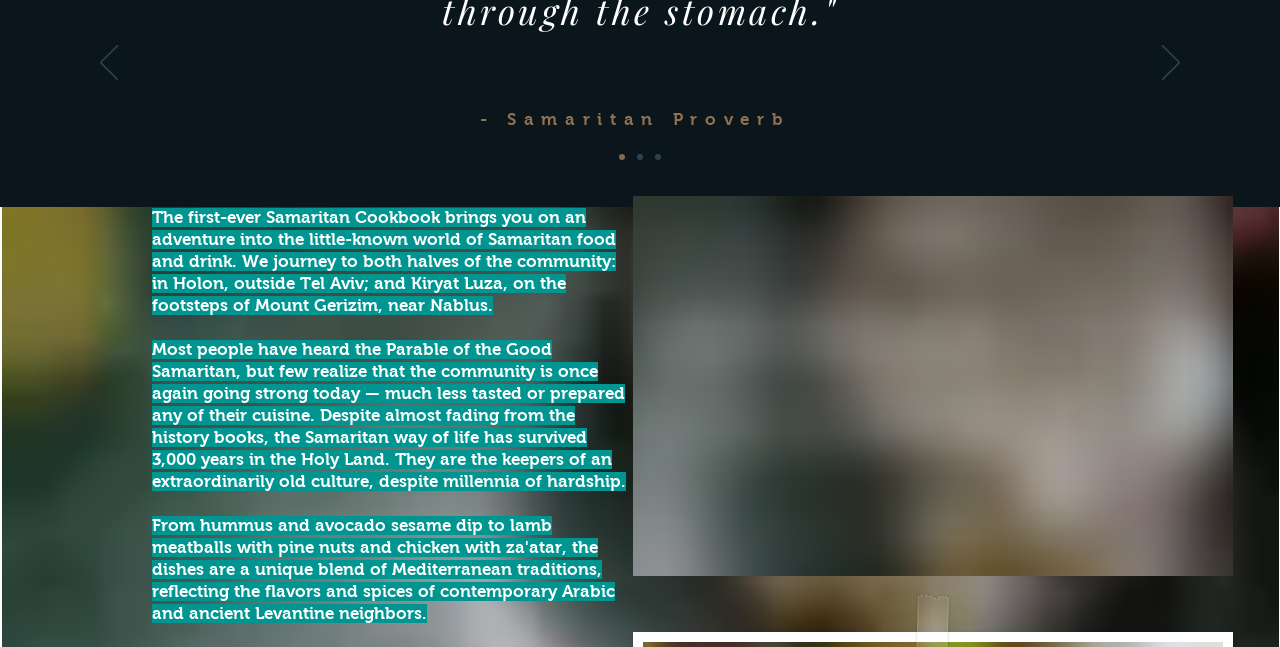What is the shape of the navigation element?
Please provide a single word or phrase as your answer based on the screenshot.

Button